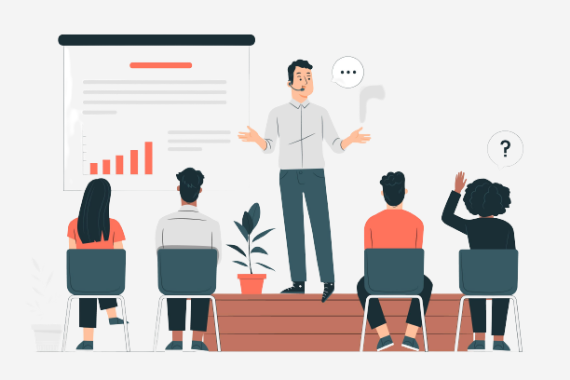Describe every aspect of the image in detail.

In this engaging image, a speaker stands confidently on a raised platform, delivering a presentation to an attentive audience seated in chairs facing the front. The backdrop features a large screen displaying a bar graph, indicating a data-driven discussion. The speaker, dressed in a light-colored shirt, gestures expressively, fostering an interactive atmosphere. Audience members, a mix of individuals in varying attire, are actively participating—one appears to be raising a hand, signaling a question, while another possesses a curious expression, suggesting engagement with the presentation. A green plant placed near the speaker adds a touch of freshness to the setting, enriching the overall ambiance of learning and collaboration.